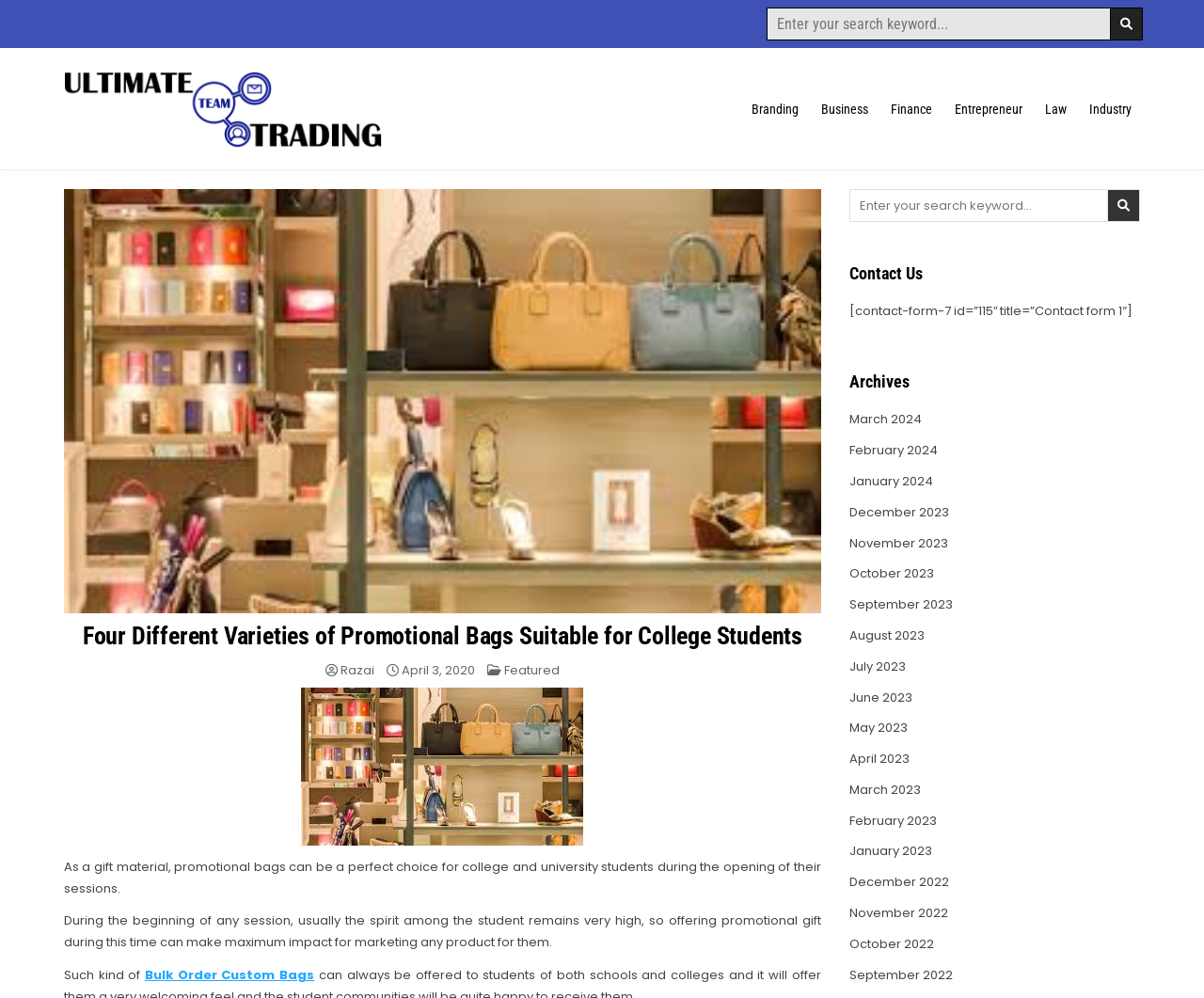Highlight the bounding box coordinates of the element that should be clicked to carry out the following instruction: "Click the 'SUBMIT' button for newsletter subscription". The coordinates must be given as four float numbers ranging from 0 to 1, i.e., [left, top, right, bottom].

None